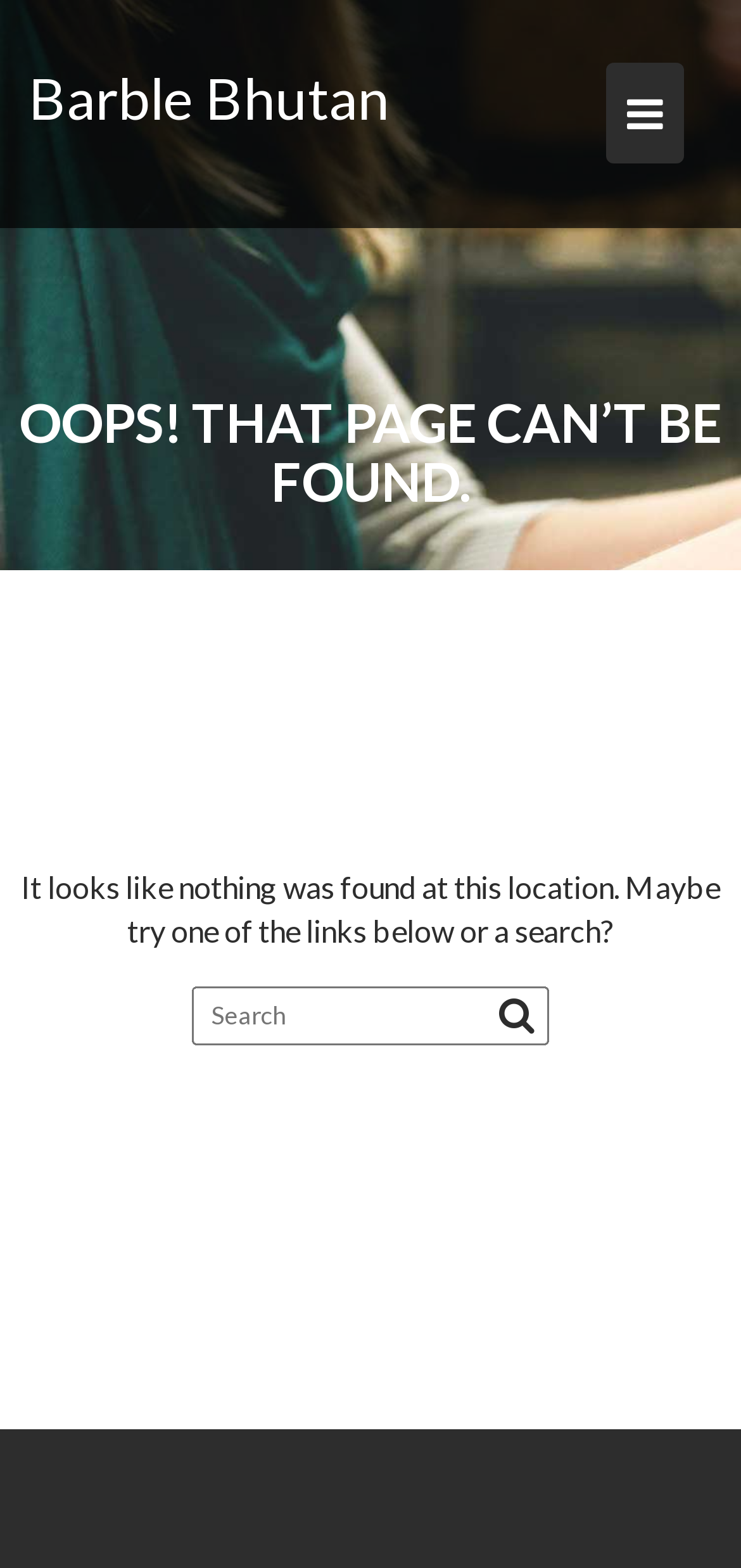What is the purpose of the search bar?
Please answer the question with a single word or phrase, referencing the image.

Search for content